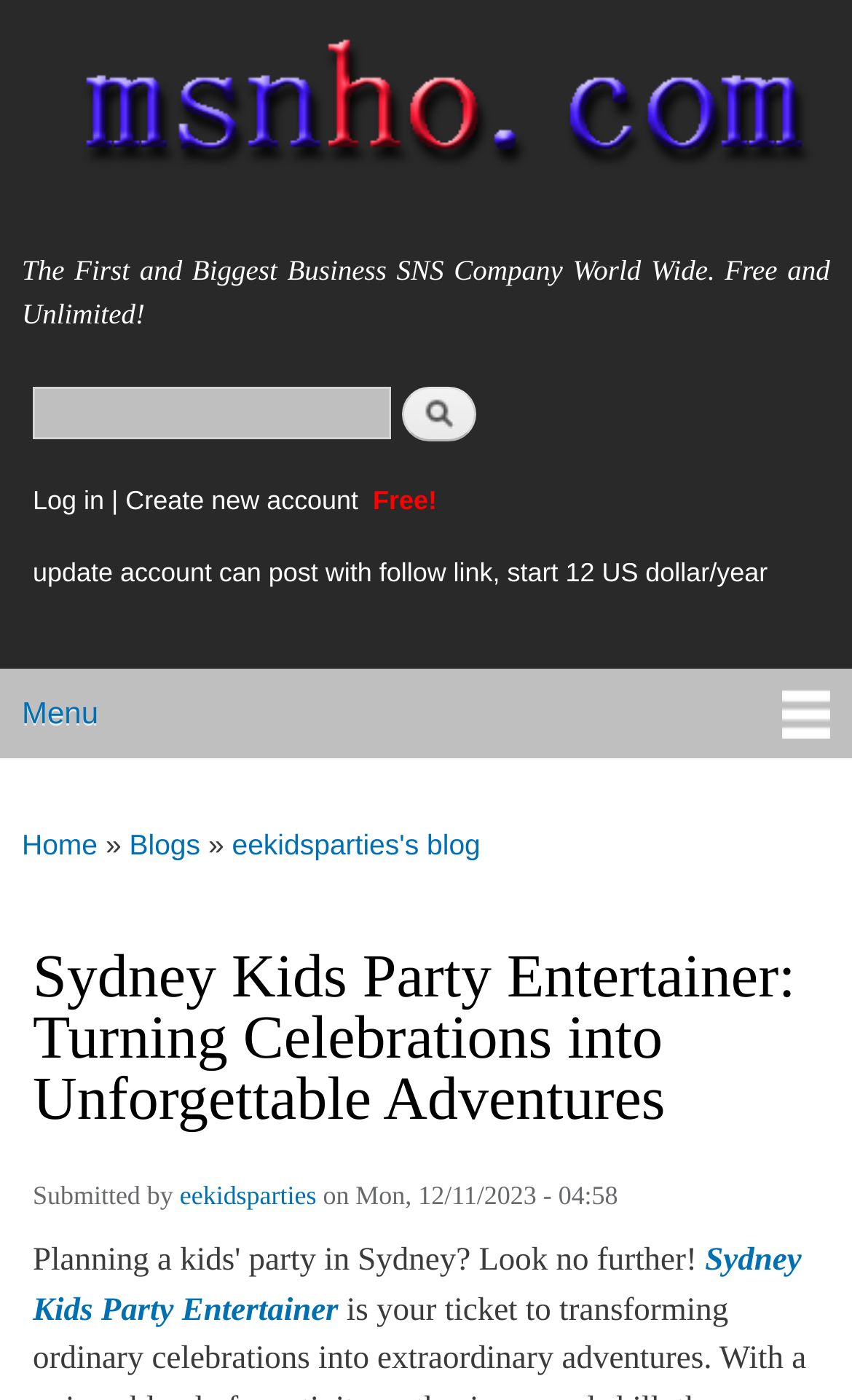What is the name of the business SNS company?
Offer a detailed and exhaustive answer to the question.

I found the answer by looking at the static text element with the description 'The First and Biggest Business SNS Company World Wide. Free and Unlimited!' which is located near the top of the webpage, and it mentions the company name as msnho.com.